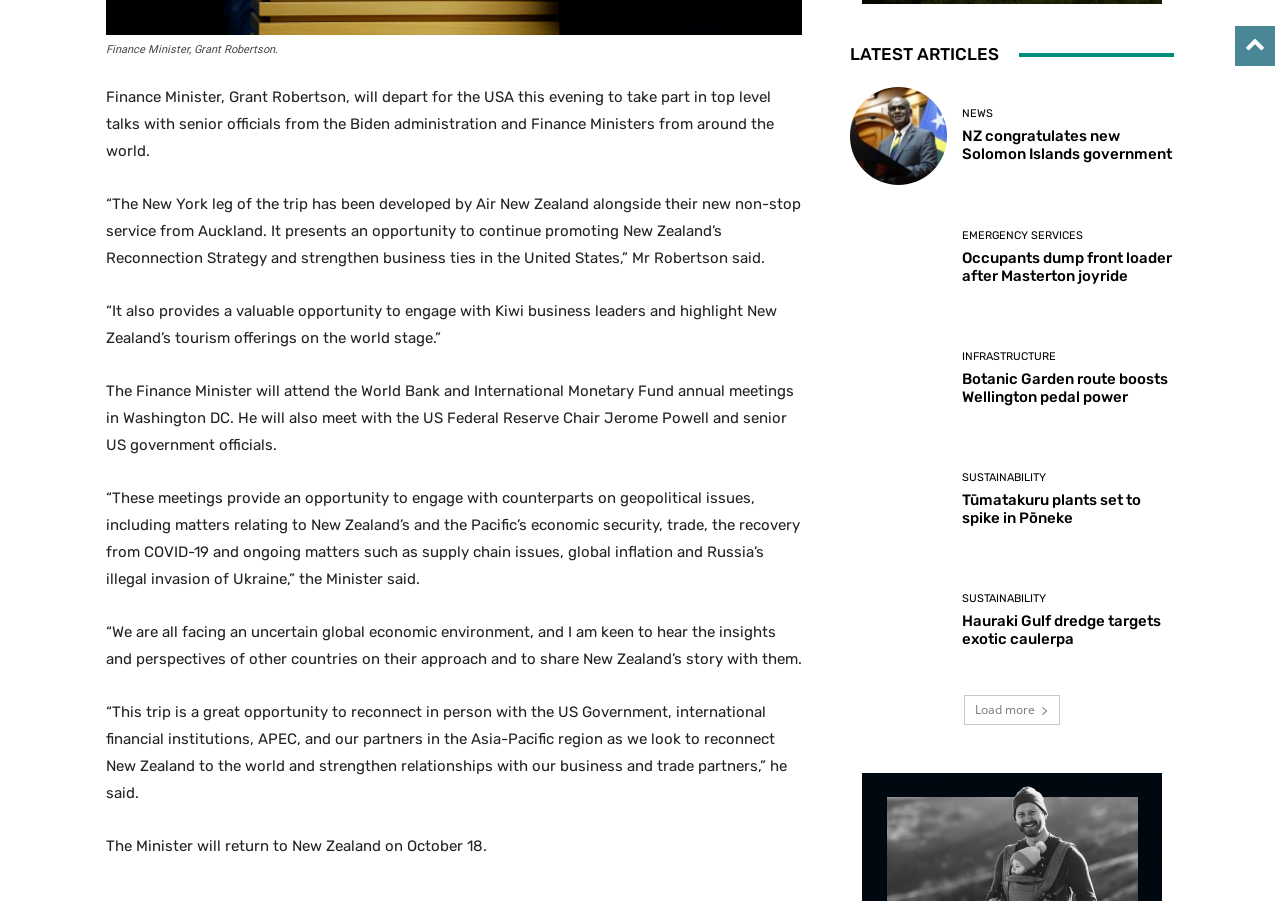Given the content of the image, can you provide a detailed answer to the question?
Who is the Finance Minister?

The Finance Minister is mentioned in the first paragraph of the article, where it says 'Finance Minister, Grant Robertson, will depart for the USA this evening...'.